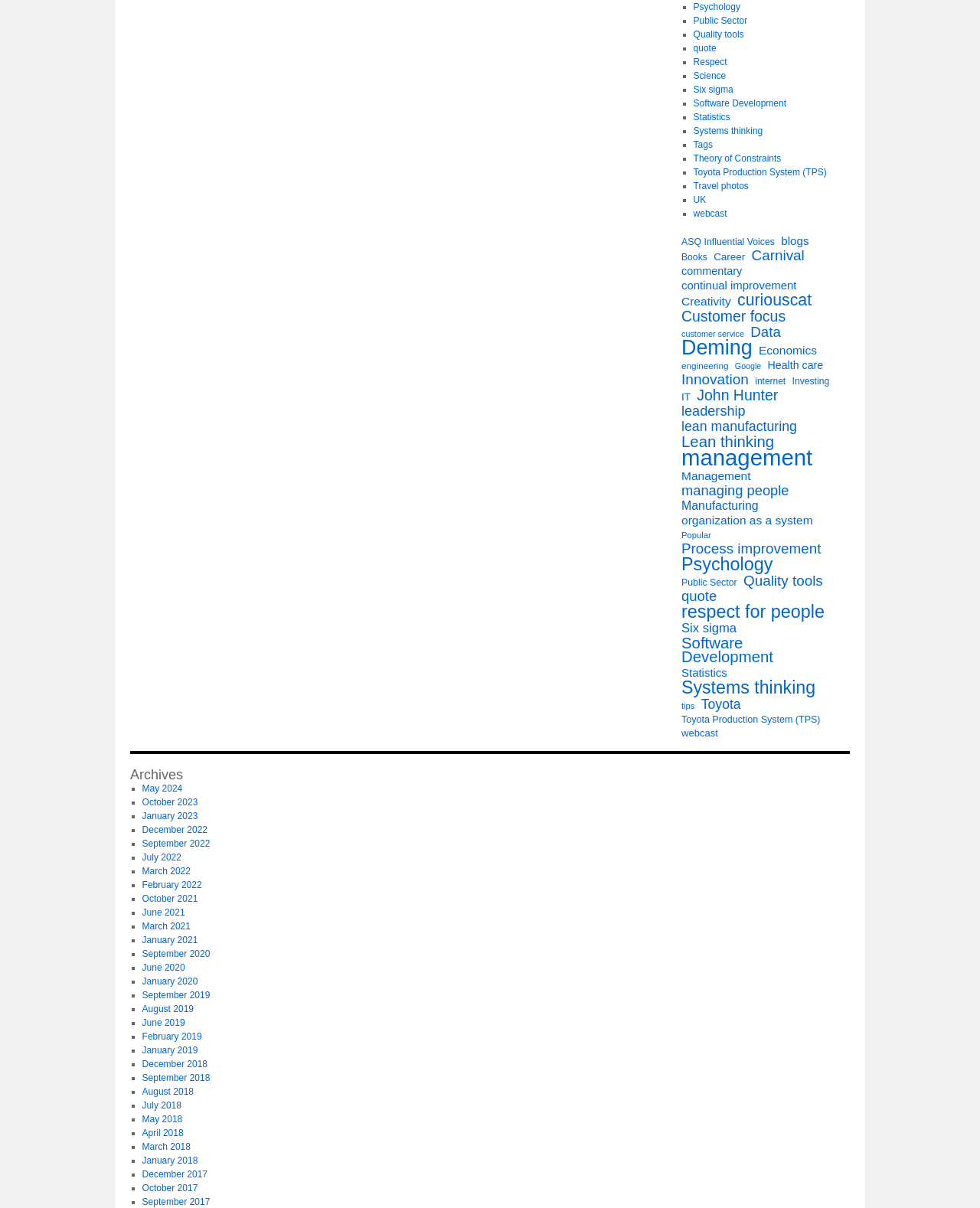Please identify the bounding box coordinates of the element that needs to be clicked to perform the following instruction: "Rate the product".

None